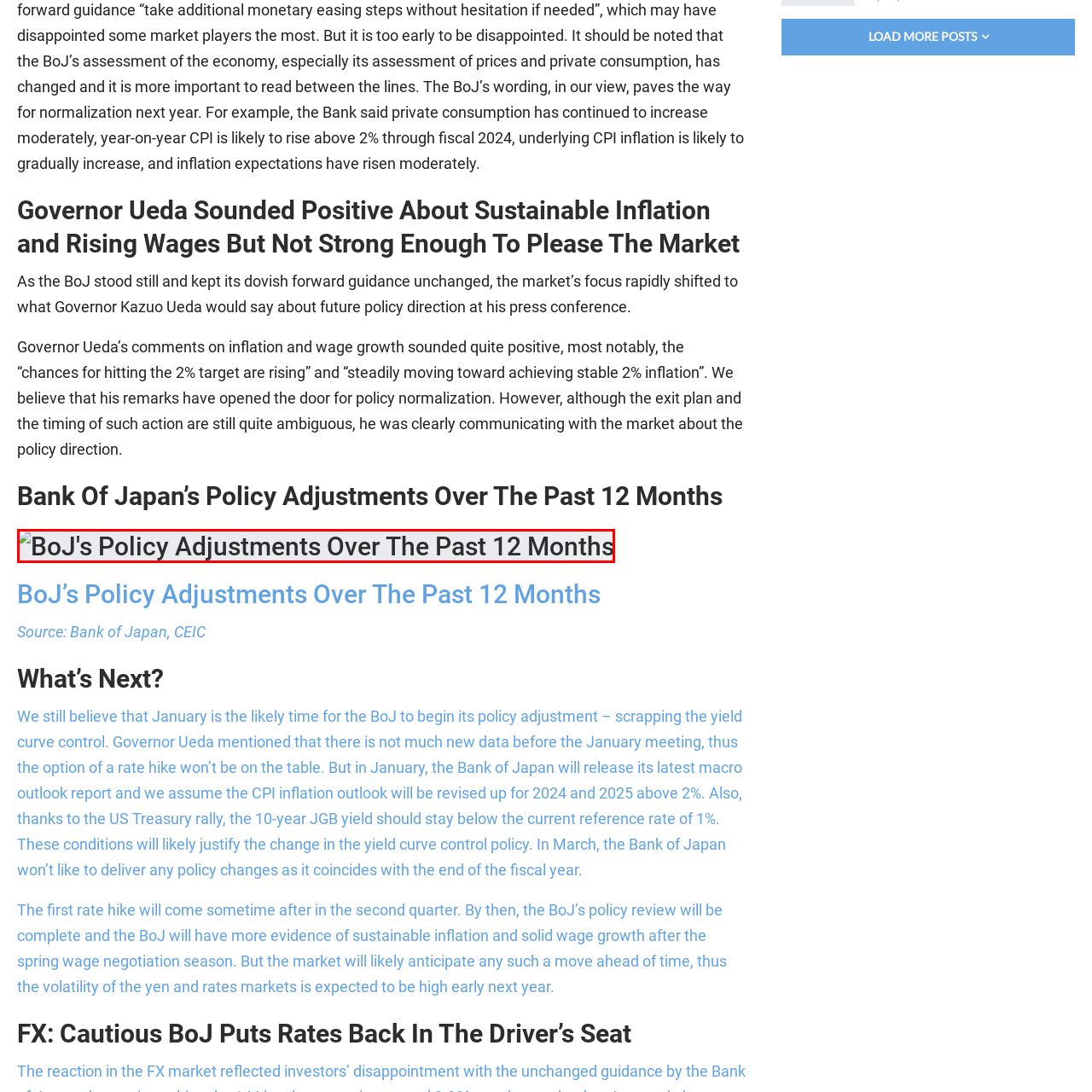What is the time period covered by the image?
Please closely examine the image within the red bounding box and provide a detailed answer based on the visual information.

The title of the image 'BoJ's Policy Adjustments Over The Past 12 Months' indicates that the image summarizes the key changes made by the Bank of Japan in its monetary policy over the previous 12 months.